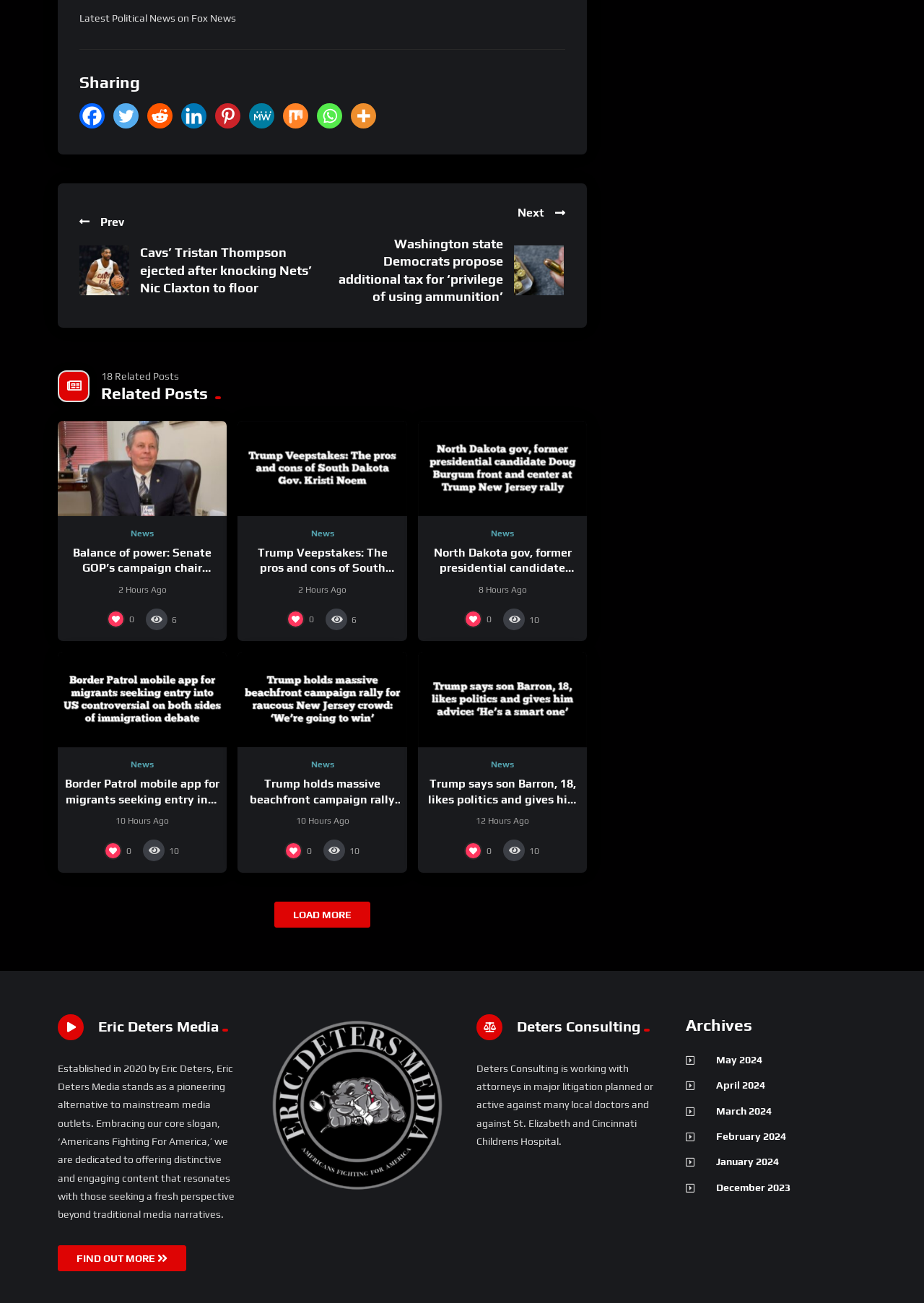Respond with a single word or phrase for the following question: 
How many months are listed in the archives section?

4